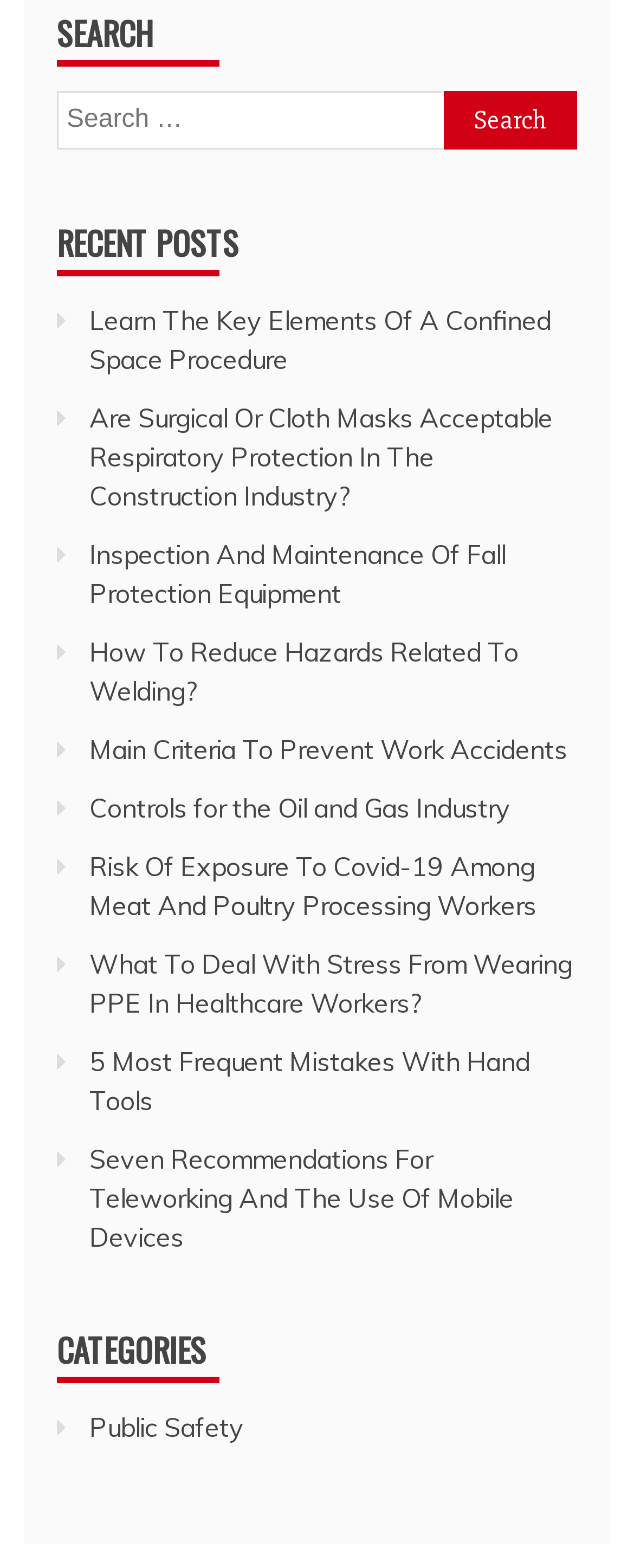What is the purpose of the search box?
Answer the question with detailed information derived from the image.

The search box is located at the top of the webpage, with a label 'Search for:' and a button 'Search'. This suggests that the search box is intended for users to input keywords or phrases to search for relevant content within the website.